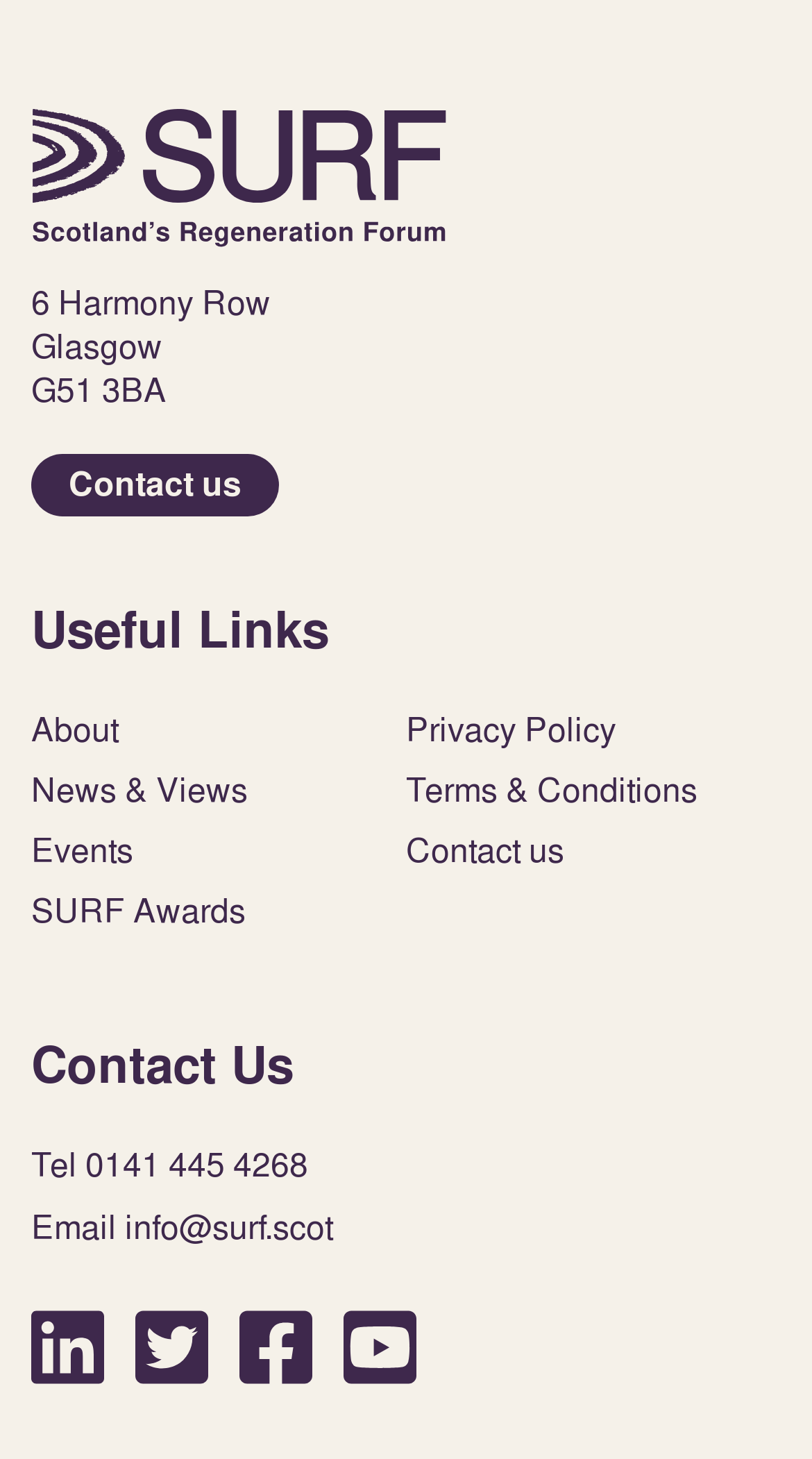How many links are there in the 'Useful Links' section?
Using the image as a reference, give an elaborate response to the question.

I counted the number of links in the 'Useful Links' section by looking at the links that are located below the heading 'Useful Links'. These links are 'About', 'News & Views', 'Events', 'SURF Awards', and 'Privacy Policy'.